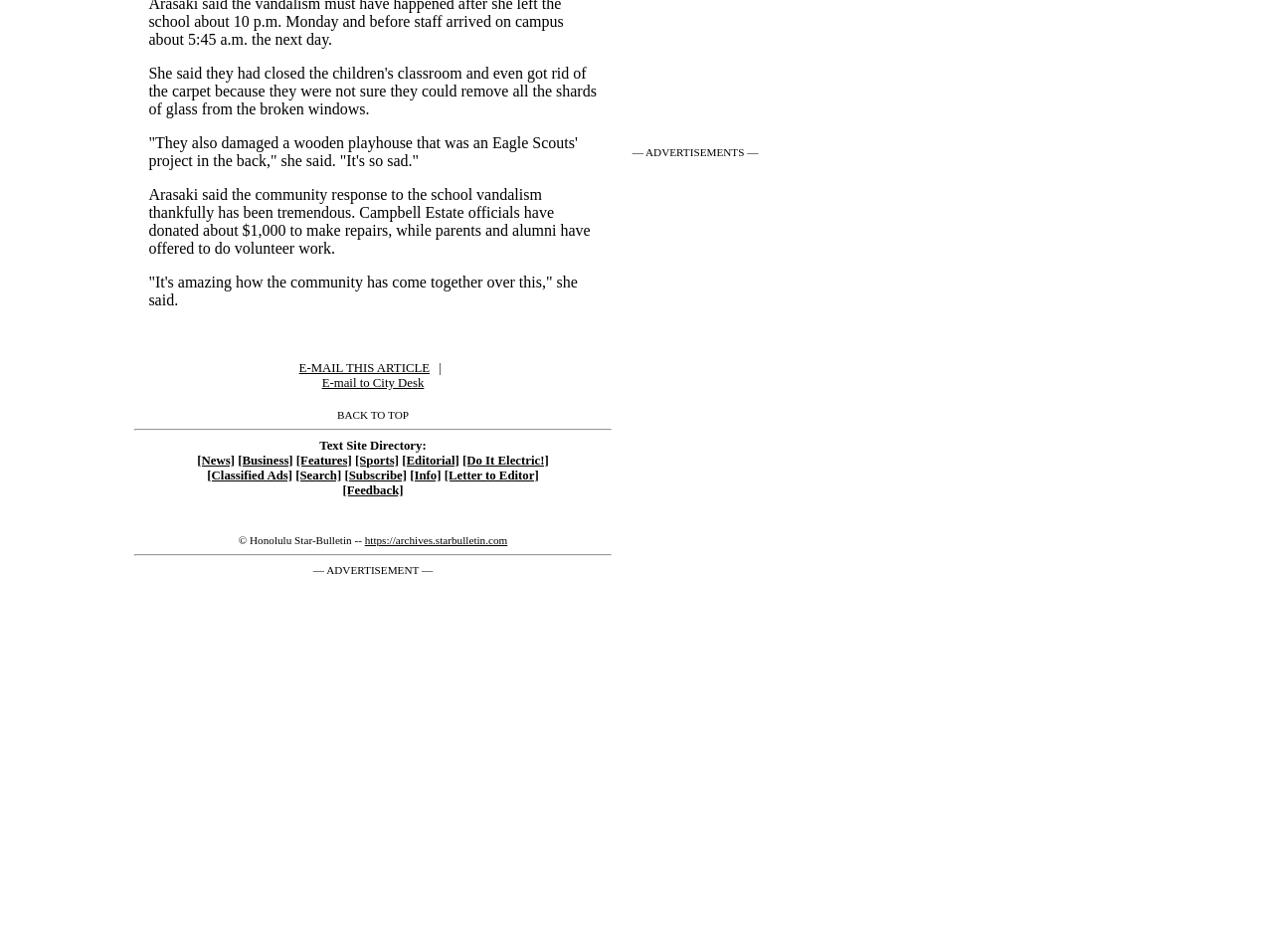Using the given element description, provide the bounding box coordinates (top-left x, top-left y, bottom-right x, bottom-right y) for the corresponding UI element in the screenshot: [Do It Electric!]

[0.363, 0.476, 0.431, 0.491]